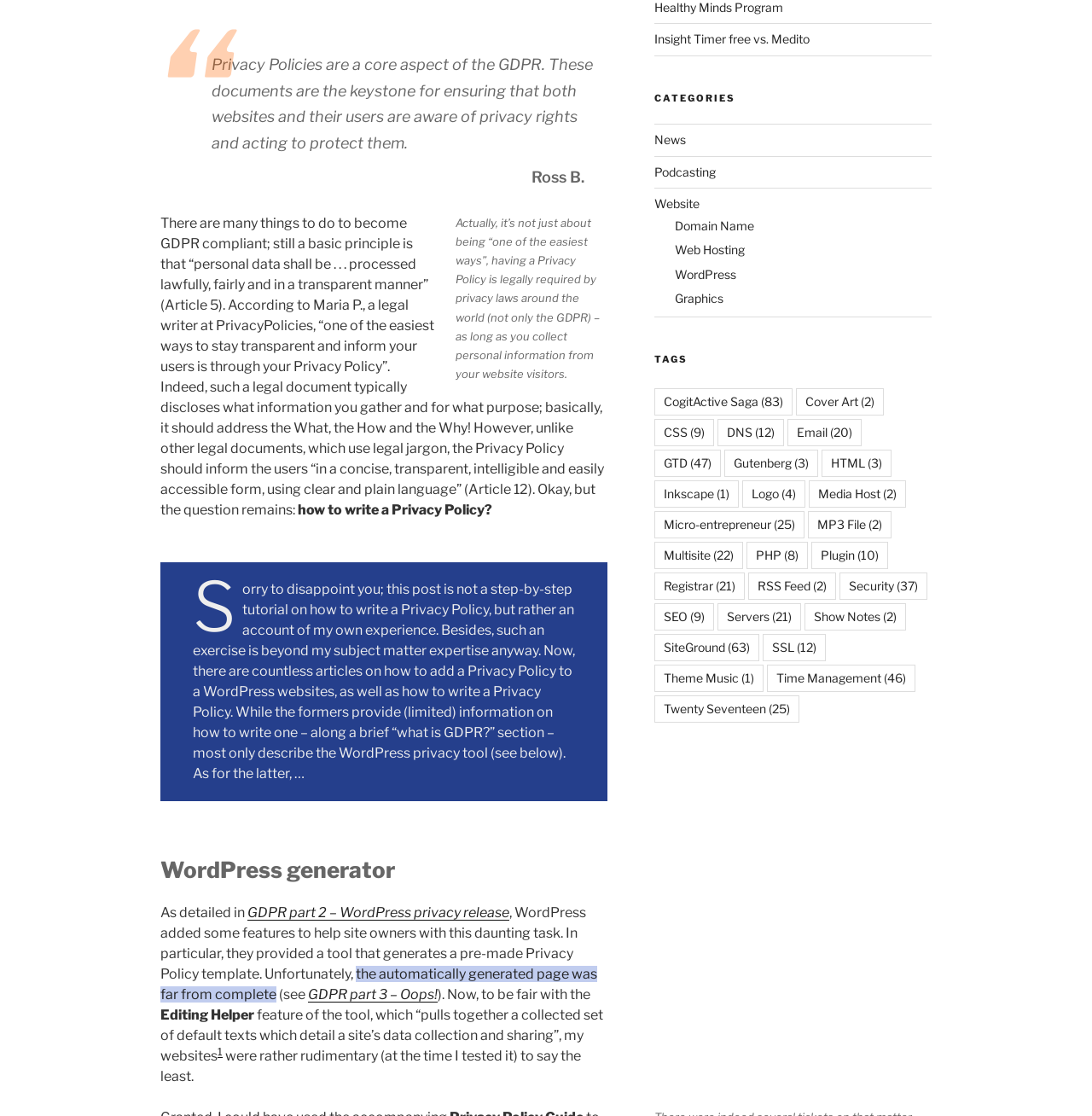Given the content of the image, can you provide a detailed answer to the question?
What is the purpose of a Privacy Policy?

The purpose of a Privacy Policy is to inform users about what information is collected and how it is used, as mentioned in the article that a Privacy Policy should inform users in a concise, transparent, intelligible and easily accessible form.